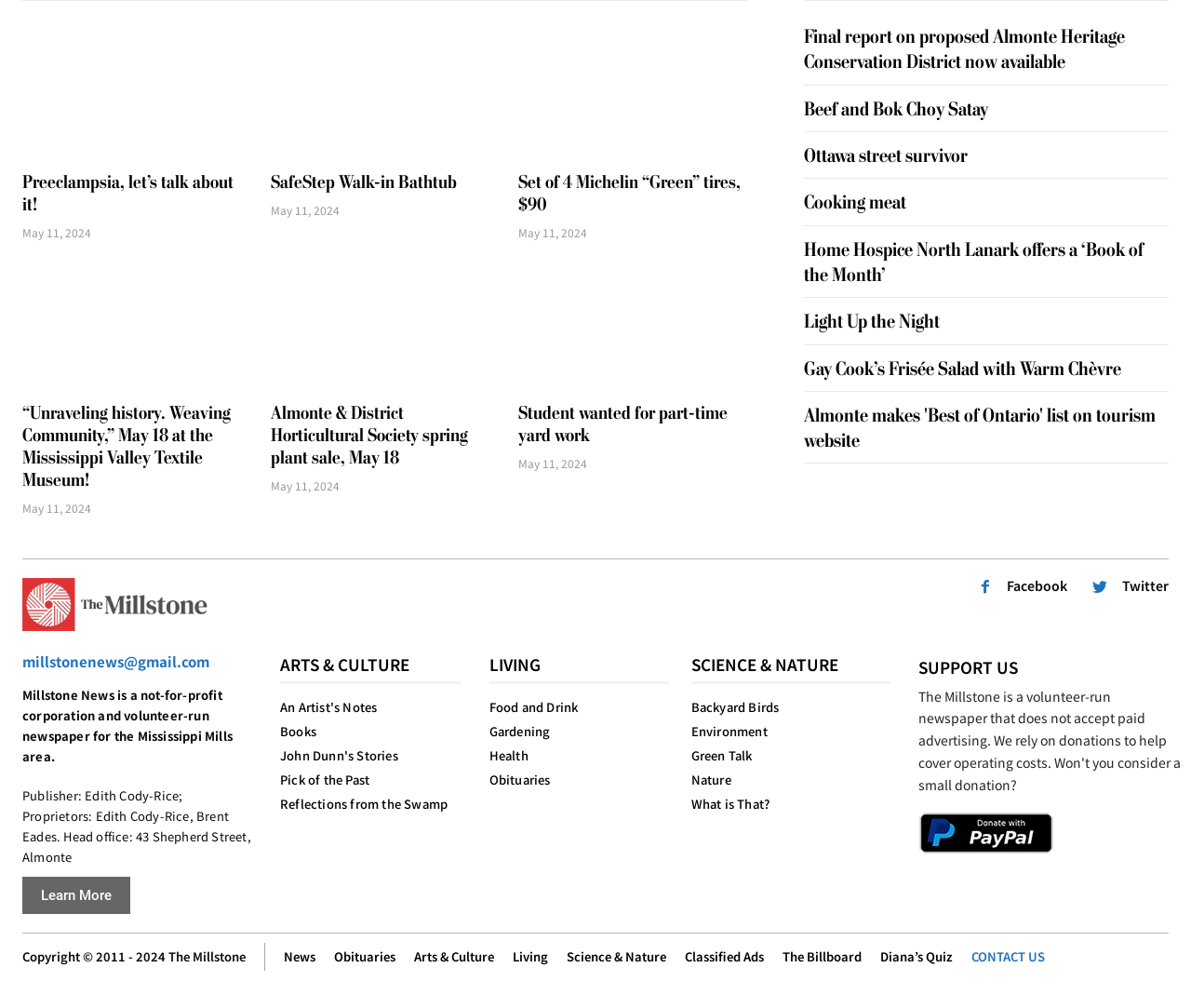Could you indicate the bounding box coordinates of the region to click in order to complete this instruction: "Learn more about Millstone News".

[0.019, 0.87, 0.109, 0.907]